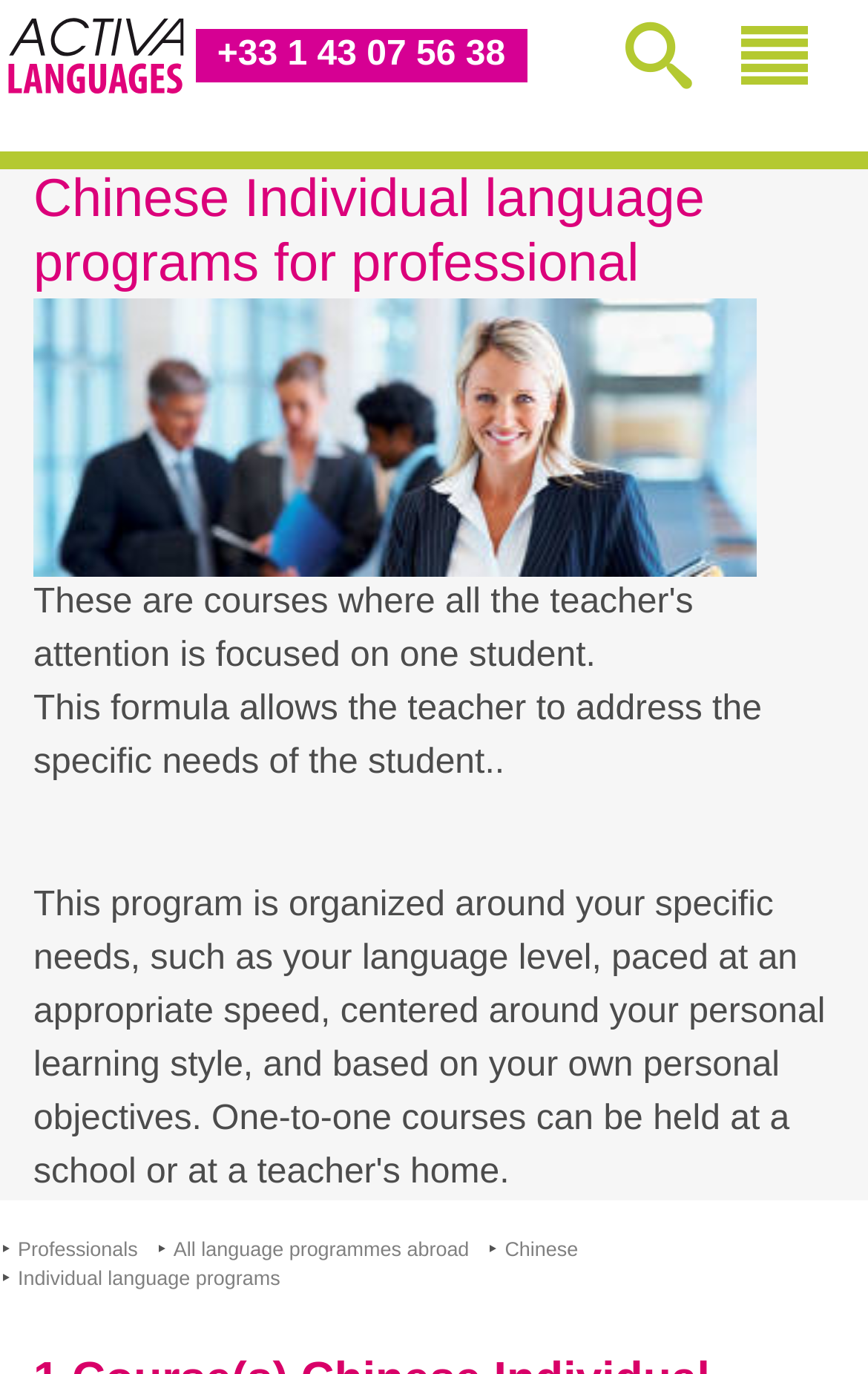Please provide the bounding box coordinates for the element that needs to be clicked to perform the following instruction: "check recent articles". The coordinates should be given as four float numbers between 0 and 1, i.e., [left, top, right, bottom].

None